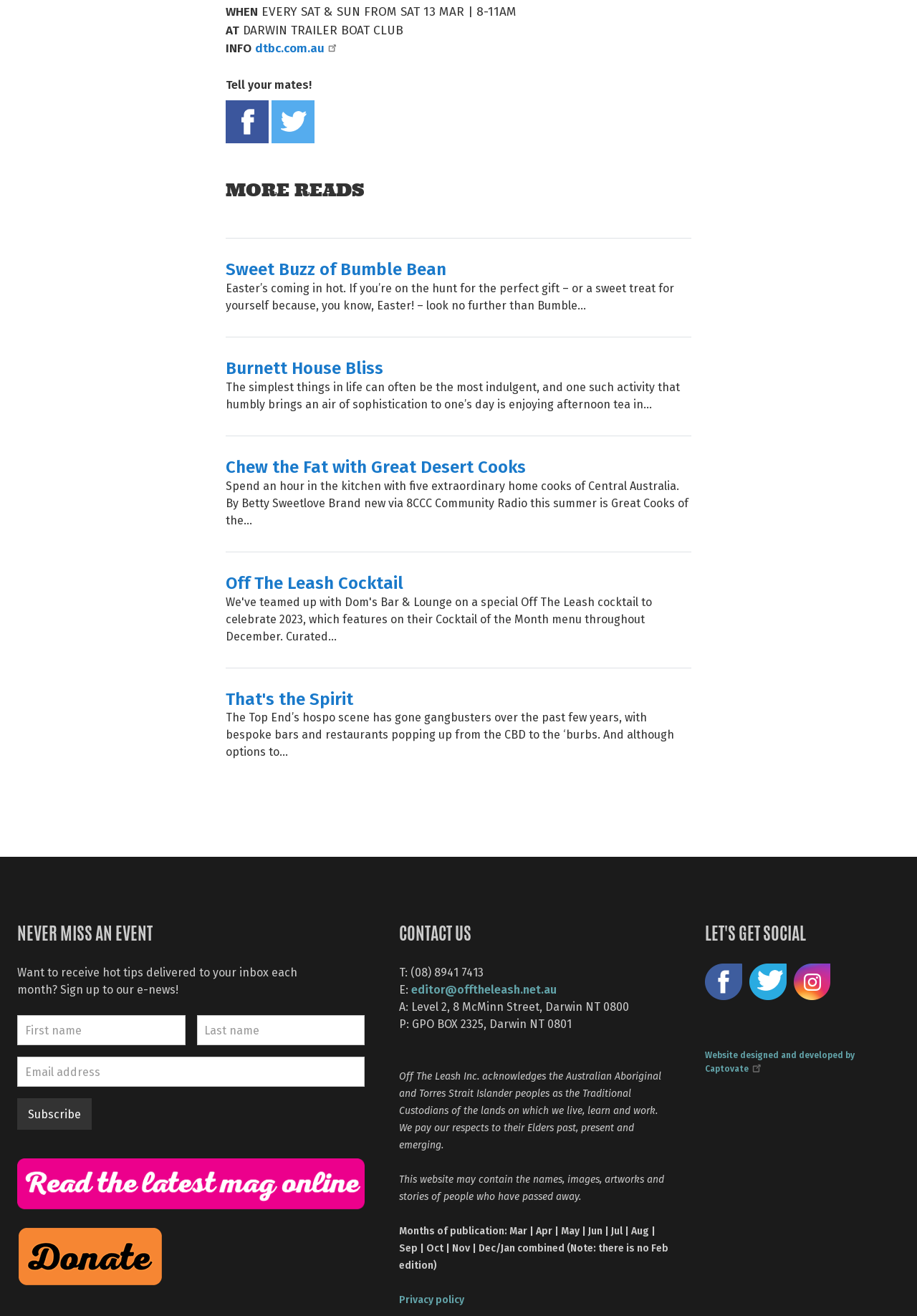Provide the bounding box coordinates of the UI element that matches the description: "Sweet Buzz of Bumble Bean".

[0.246, 0.194, 0.487, 0.214]